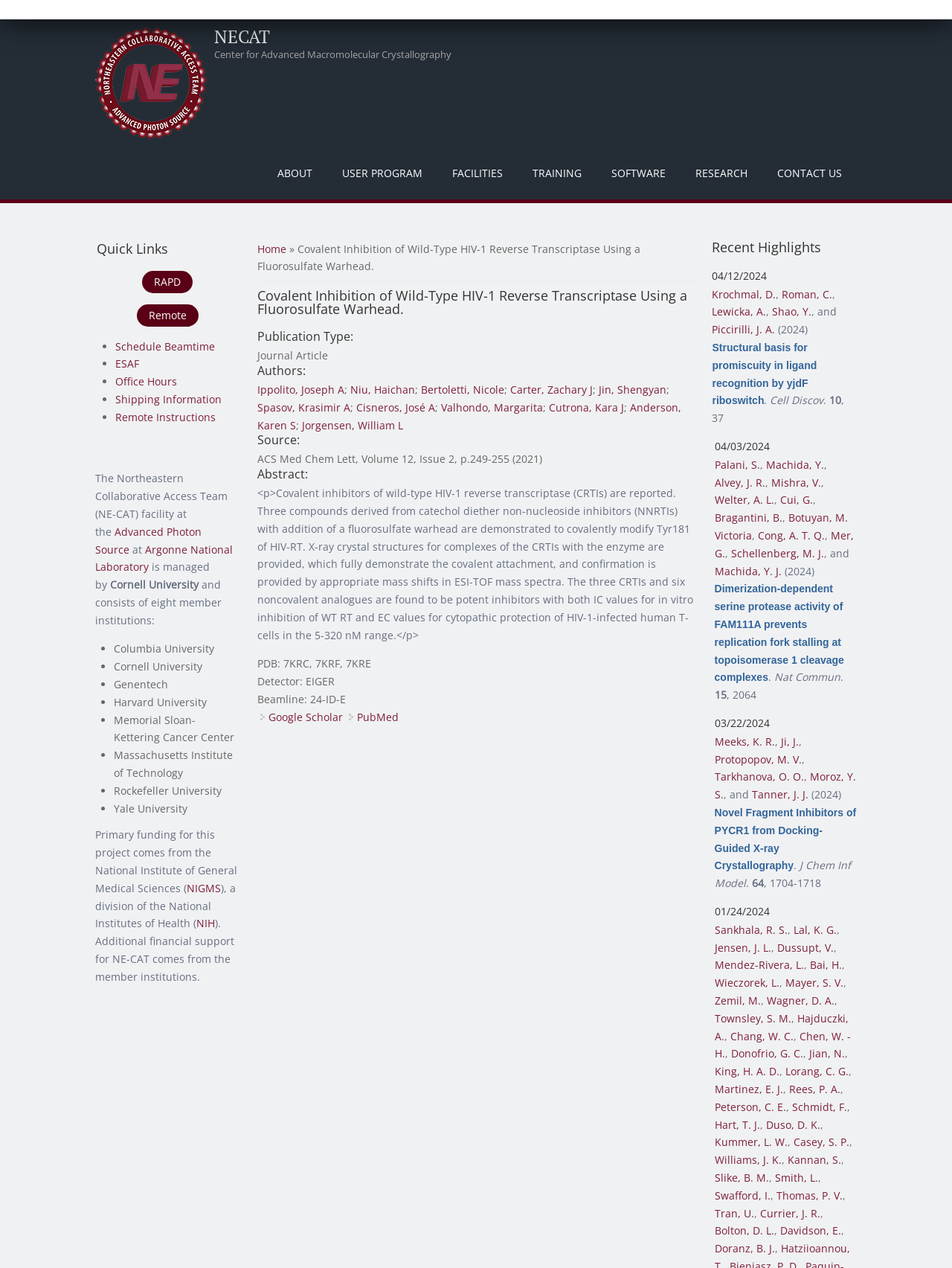Please specify the coordinates of the bounding box for the element that should be clicked to carry out this instruction: "Check the 'Quick Links' section". The coordinates must be four float numbers between 0 and 1, formatted as [left, top, right, bottom].

[0.102, 0.19, 0.25, 0.21]